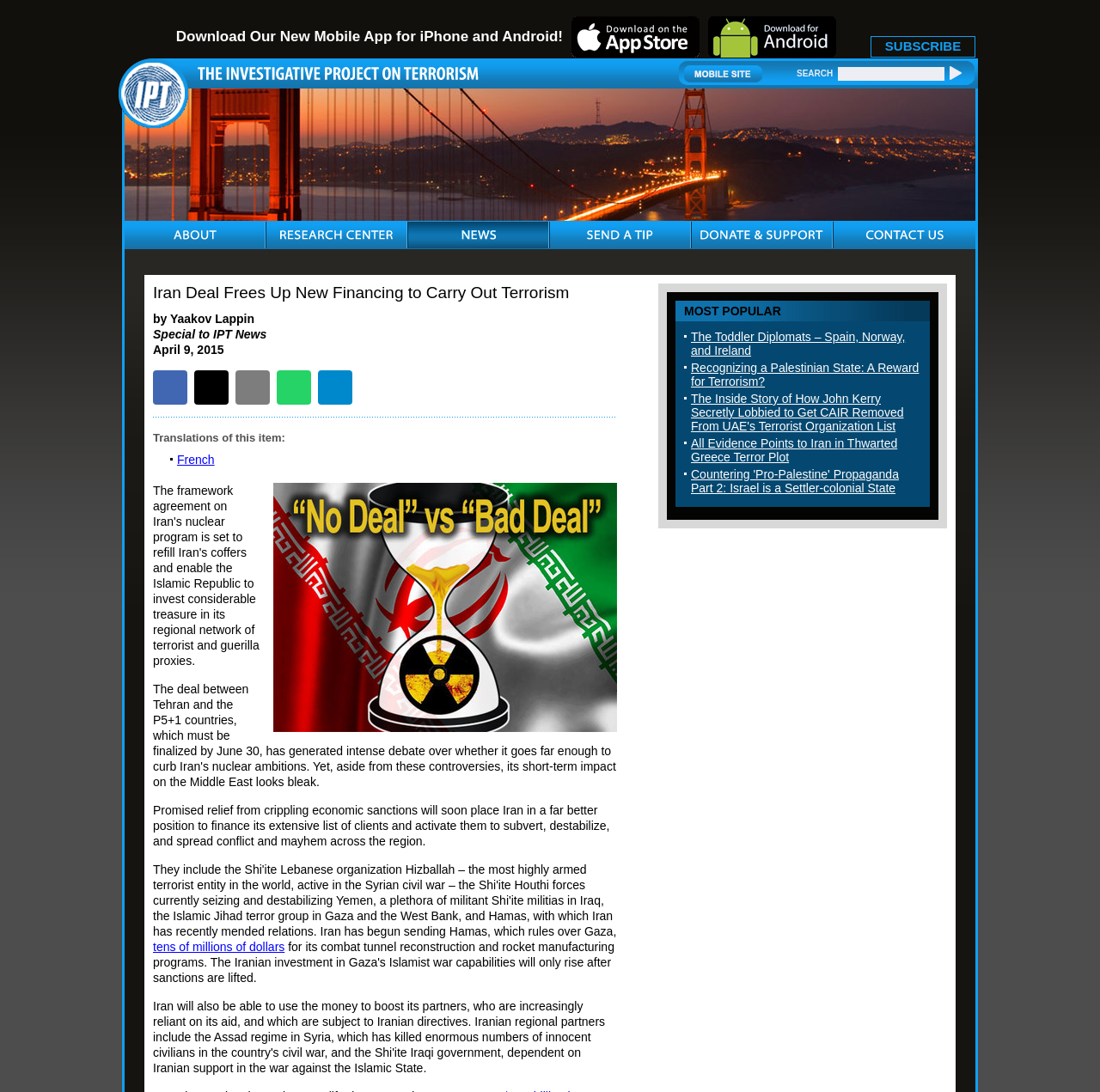Bounding box coordinates are to be given in the format (top-left x, top-left y, bottom-right x, bottom-right y). All values must be floating point numbers between 0 and 1. Provide the bounding box coordinate for the UI element described as: alt="CONTACT US" title="CONTACT US"

[0.758, 0.202, 0.887, 0.228]